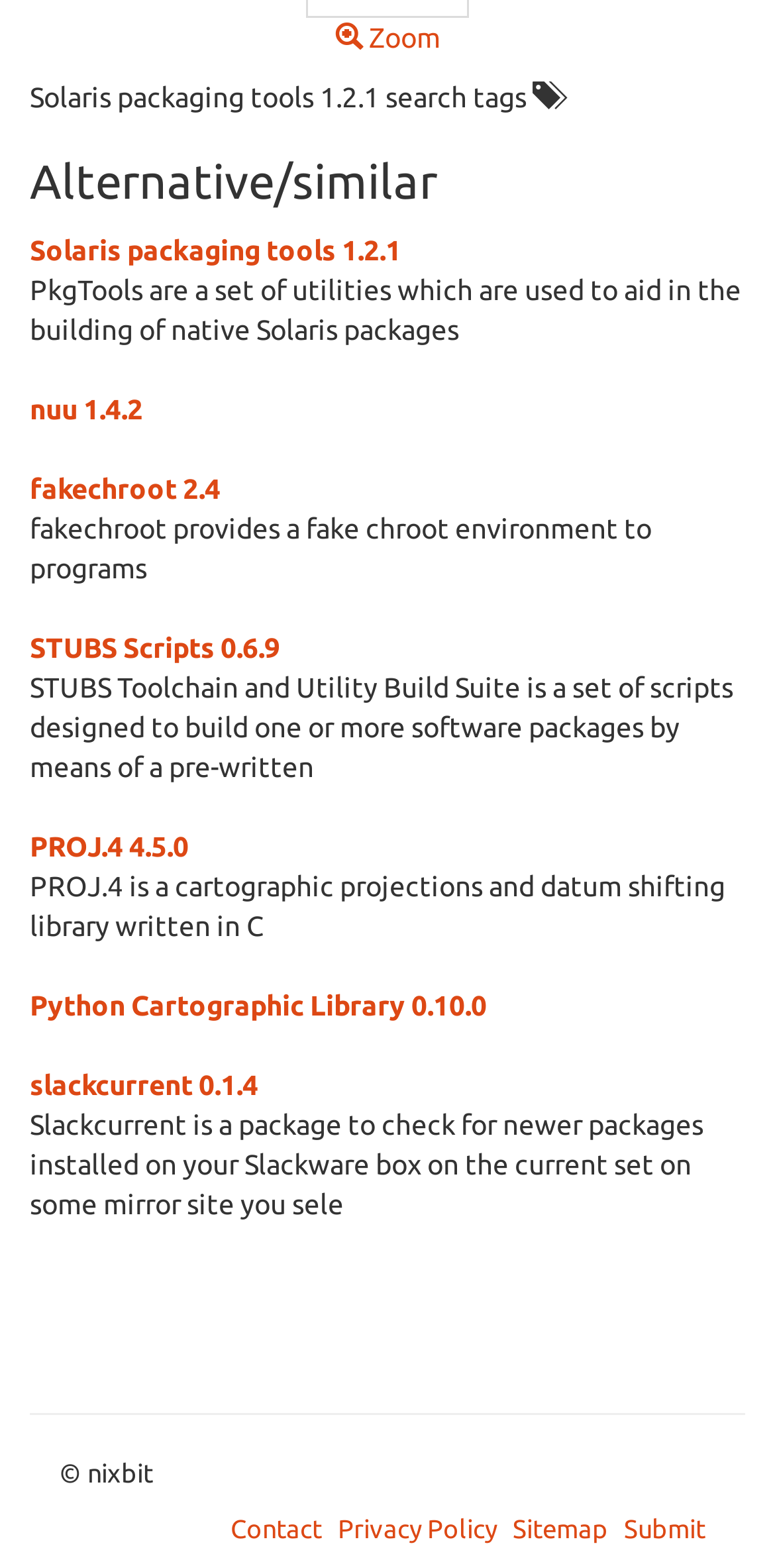Please identify the coordinates of the bounding box that should be clicked to fulfill this instruction: "Contact the website administrator".

[0.297, 0.966, 0.428, 0.984]